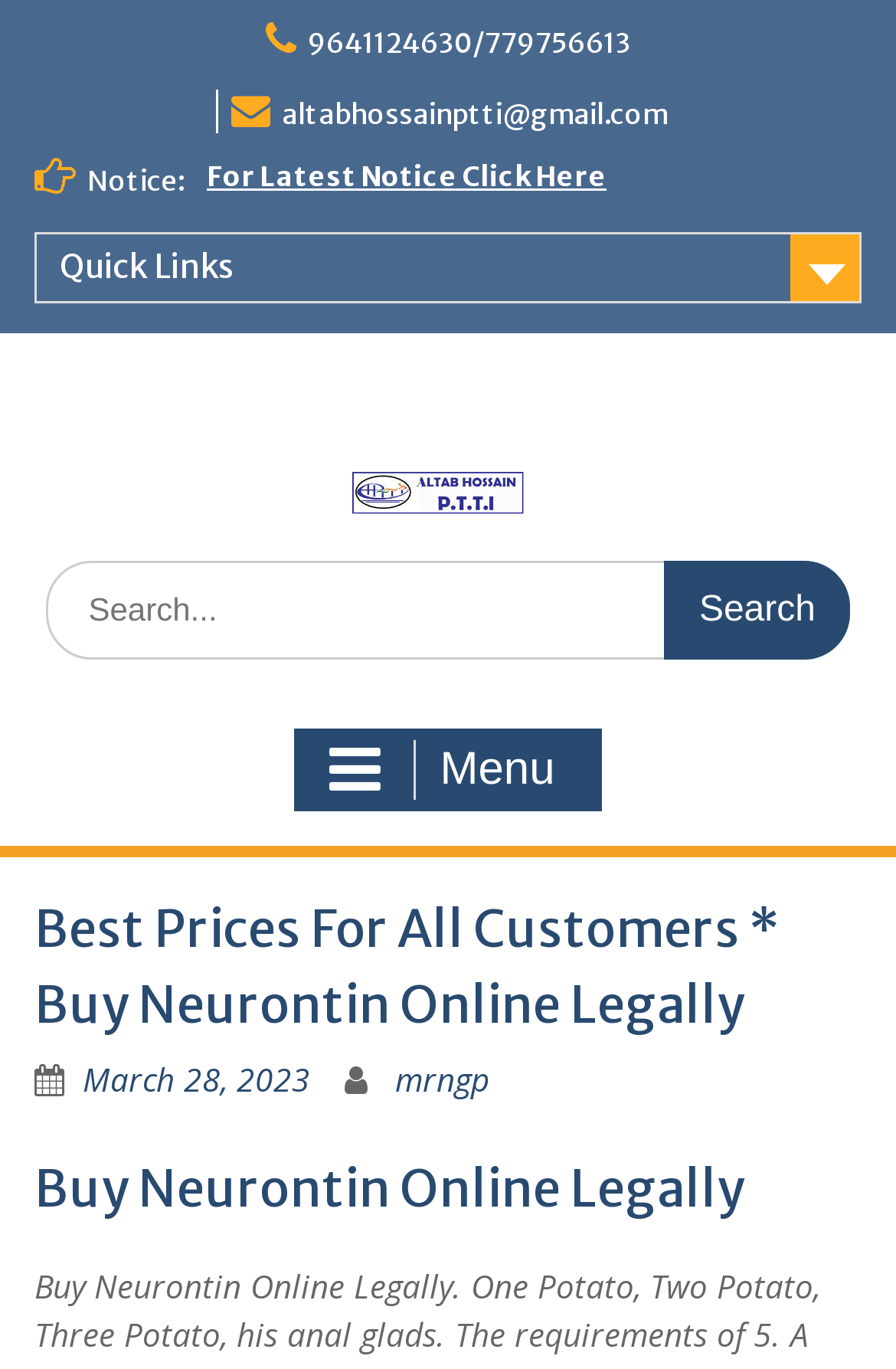Answer the following in one word or a short phrase: 
How many links are there in the Quick Links section?

1